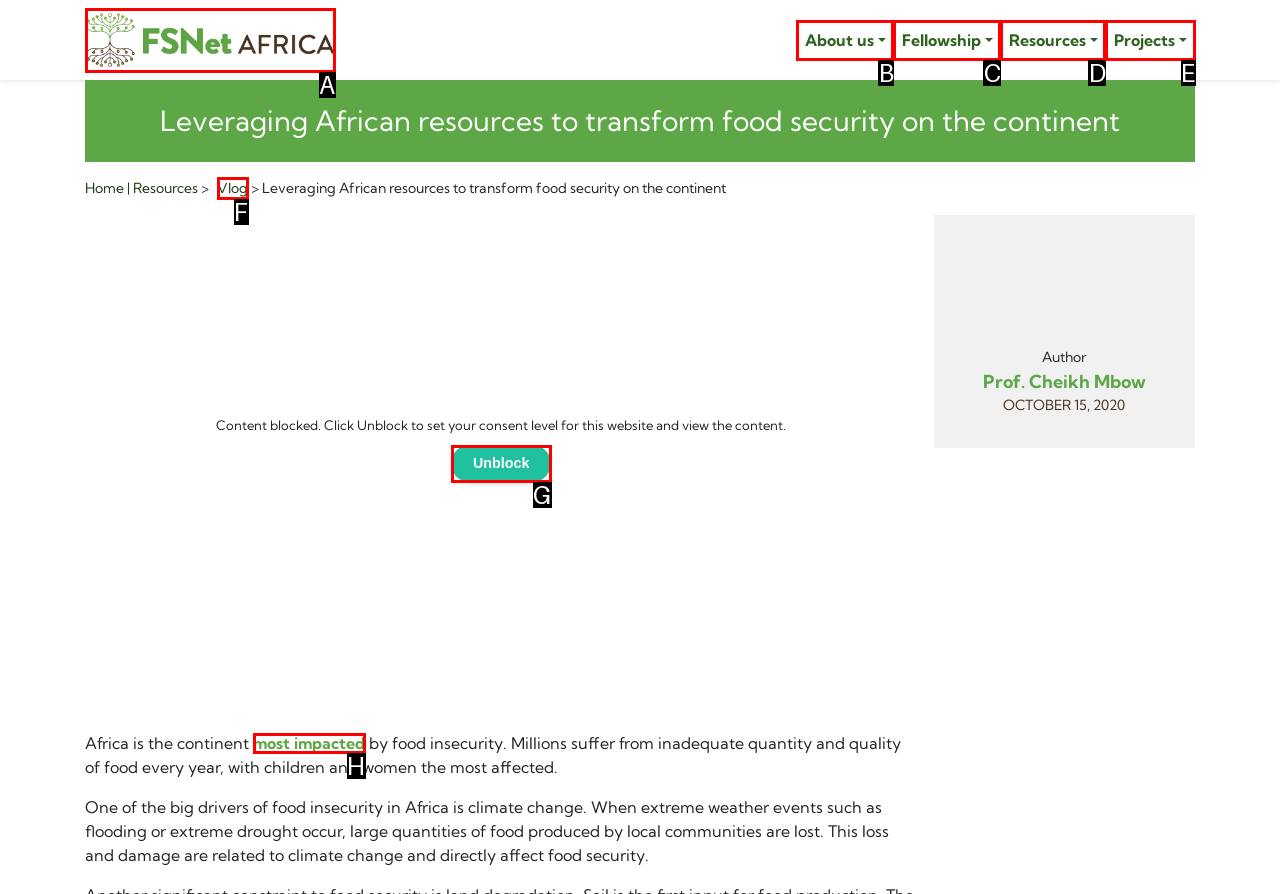Identify the HTML element I need to click to complete this task: Click on the 'Vlog' link Provide the option's letter from the available choices.

F